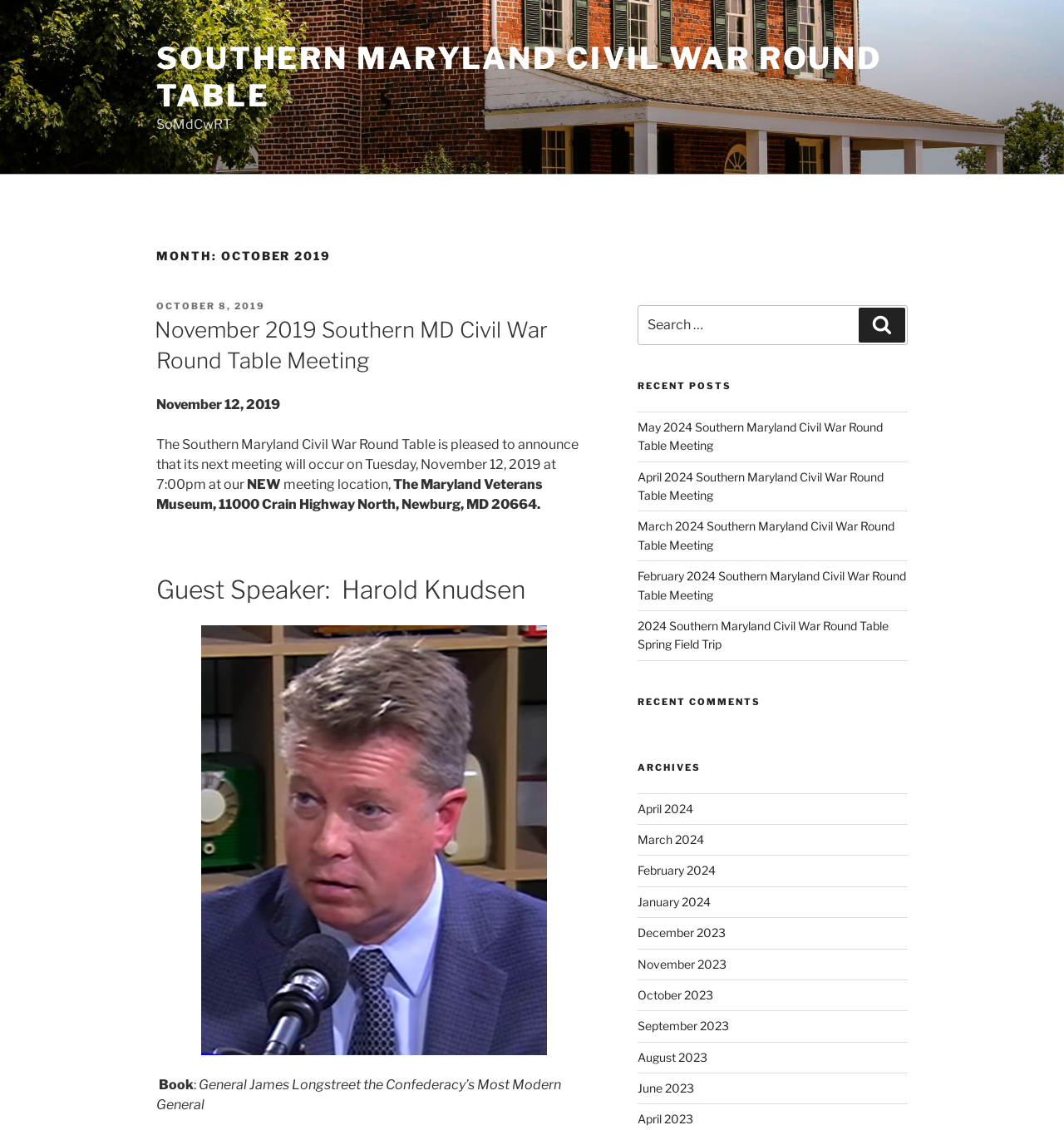Provide the bounding box coordinates of the HTML element this sentence describes: "October 8, 2019August 15, 2019". The bounding box coordinates consist of four float numbers between 0 and 1, i.e., [left, top, right, bottom].

[0.147, 0.266, 0.249, 0.276]